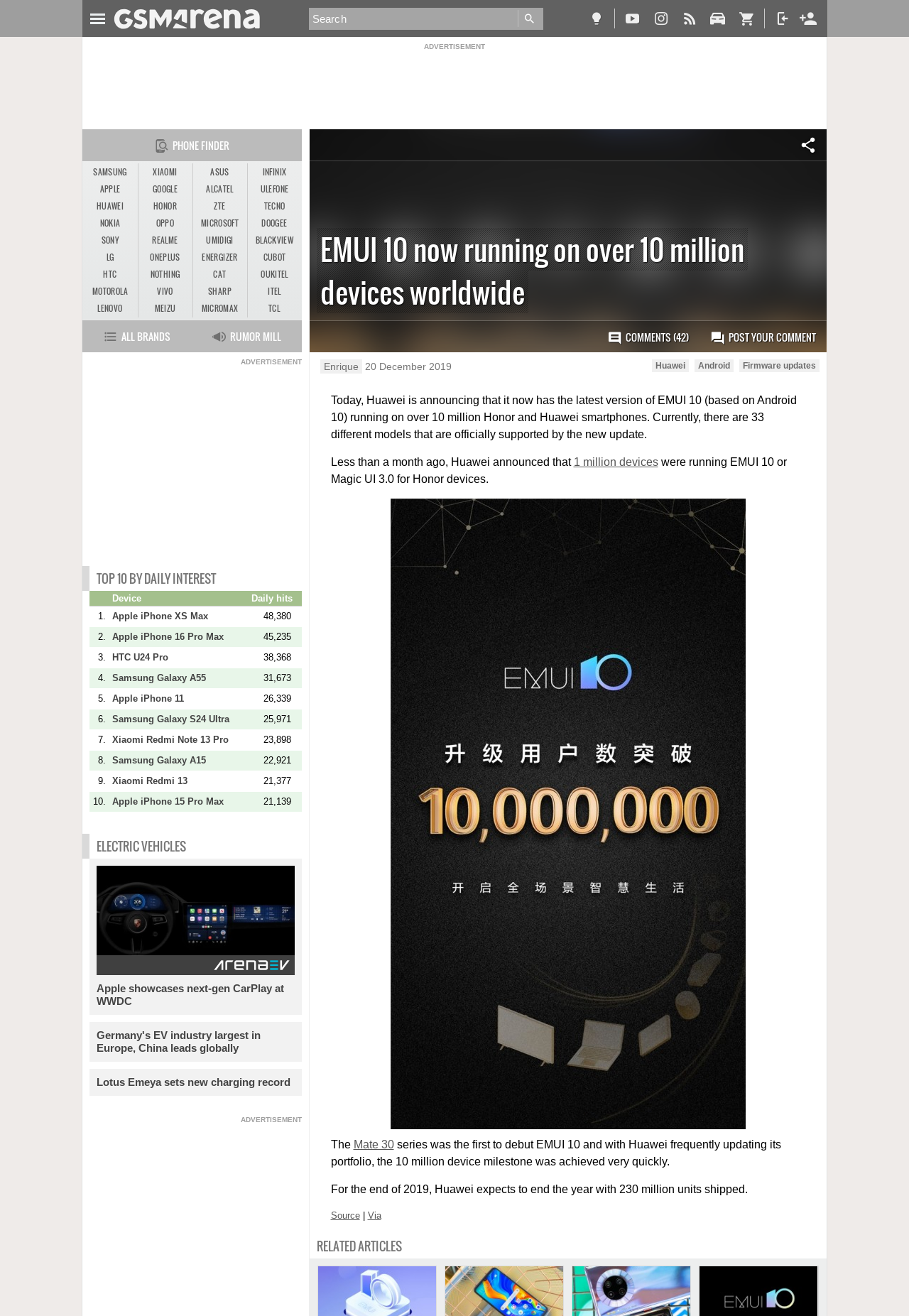Look at the image and write a detailed answer to the question: 
What is the current version of EMUI?

The current version of EMUI is mentioned in the article as EMUI 10, which is based on Android 10 and is currently running on over 10 million devices worldwide.